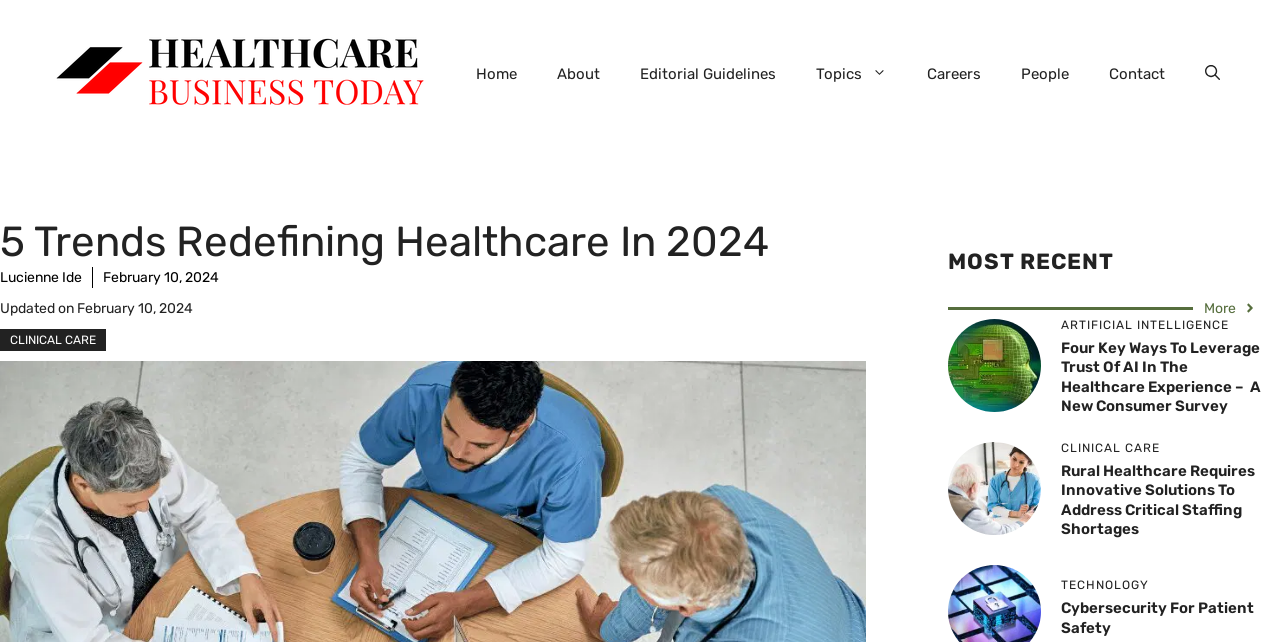What is the date of the article?
Look at the image and respond with a one-word or short-phrase answer.

February 10, 2024